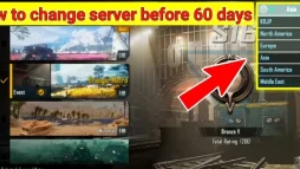Illustrate the image with a detailed caption.

The image illustrates a tutorial titled "How to Change Server Before 60 Days," prominently displayed at the top in bold, eye-catching red text. Below the title, the screen showcases various PUBG server options, including regions such as North America, Europe, South America, and the Middle East. A clear arrow points to the server selection dropdown menu, emphasizing its importance for players wanting to switch servers. The overall layout is designed to guide PUBG players through the process of changing their server settings effectively, particularly within a critical time frame. This visual aid is part of a broader guide aimed at enhancing the gaming experience for users in 2024.